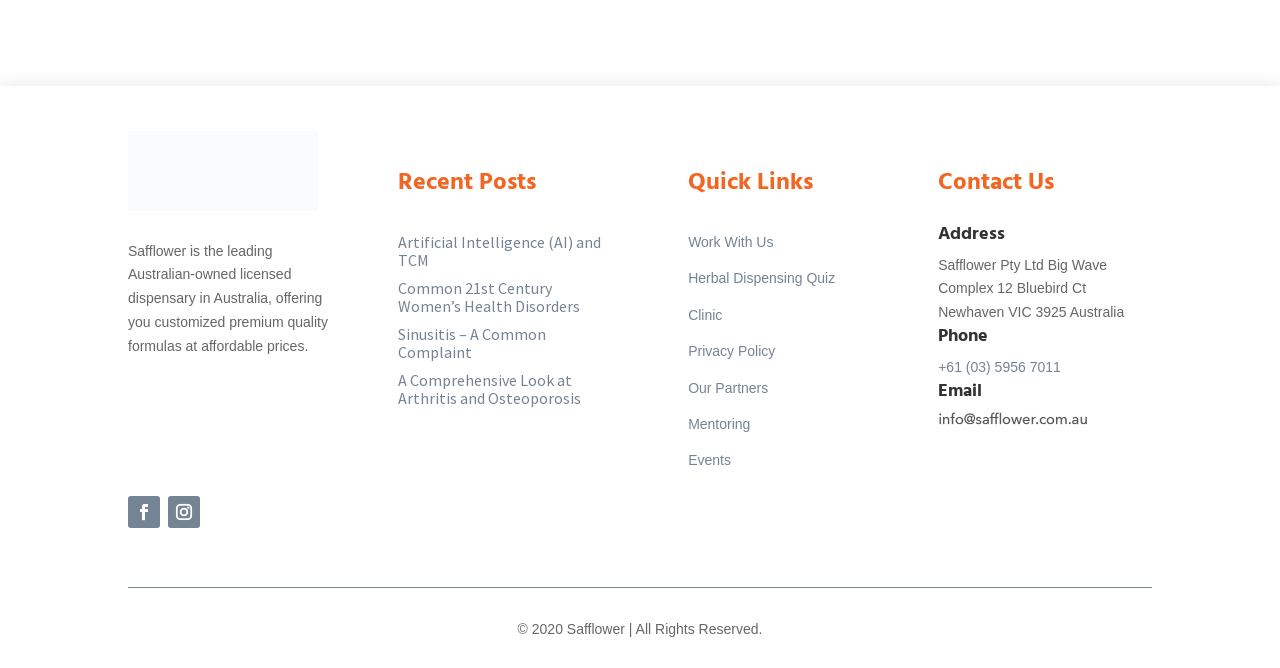Predict the bounding box for the UI component with the following description: "Our Partners".

[0.538, 0.568, 0.6, 0.592]